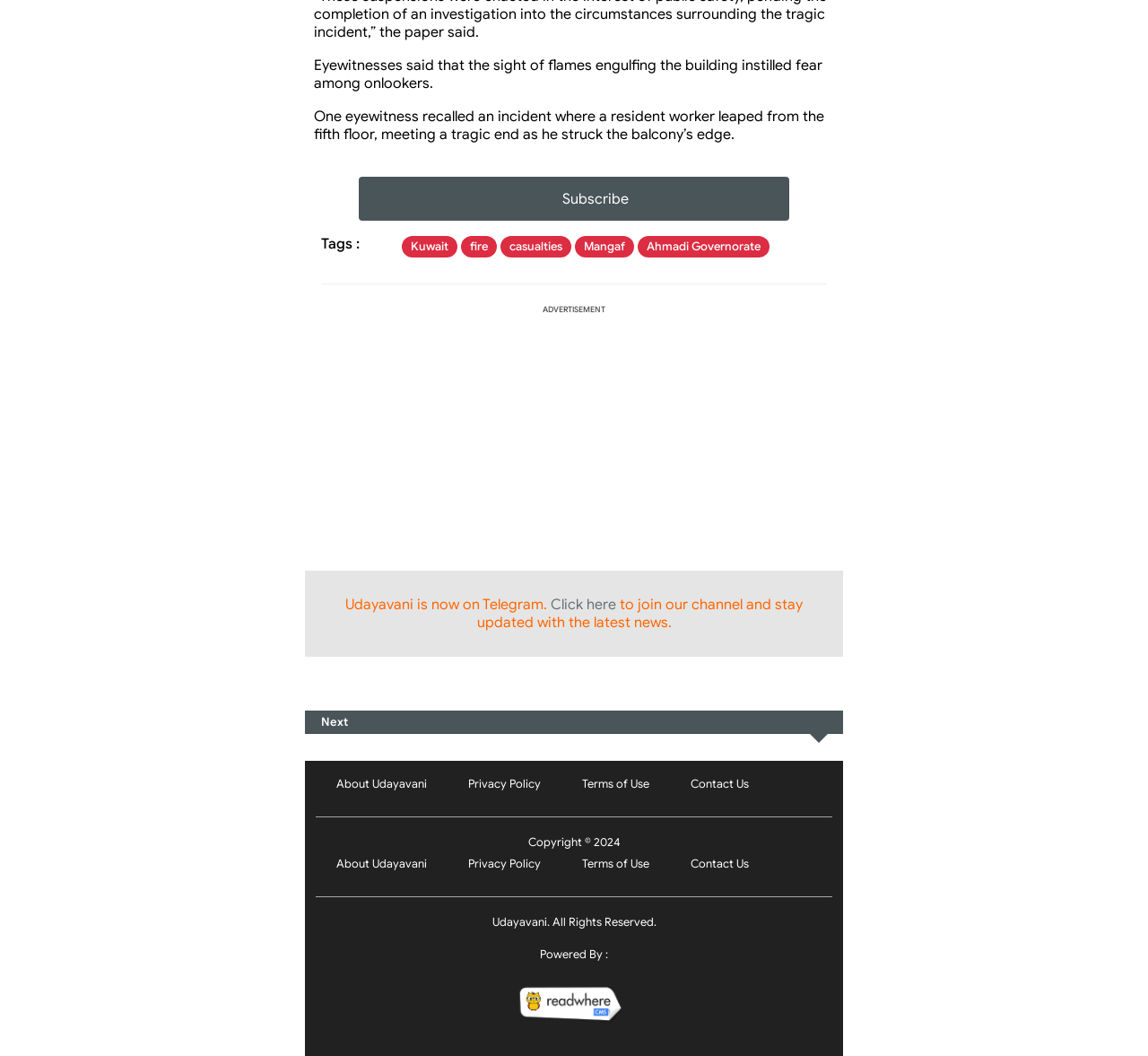Could you find the bounding box coordinates of the clickable area to complete this instruction: "Learn about Udayavani"?

[0.293, 0.736, 0.372, 0.75]